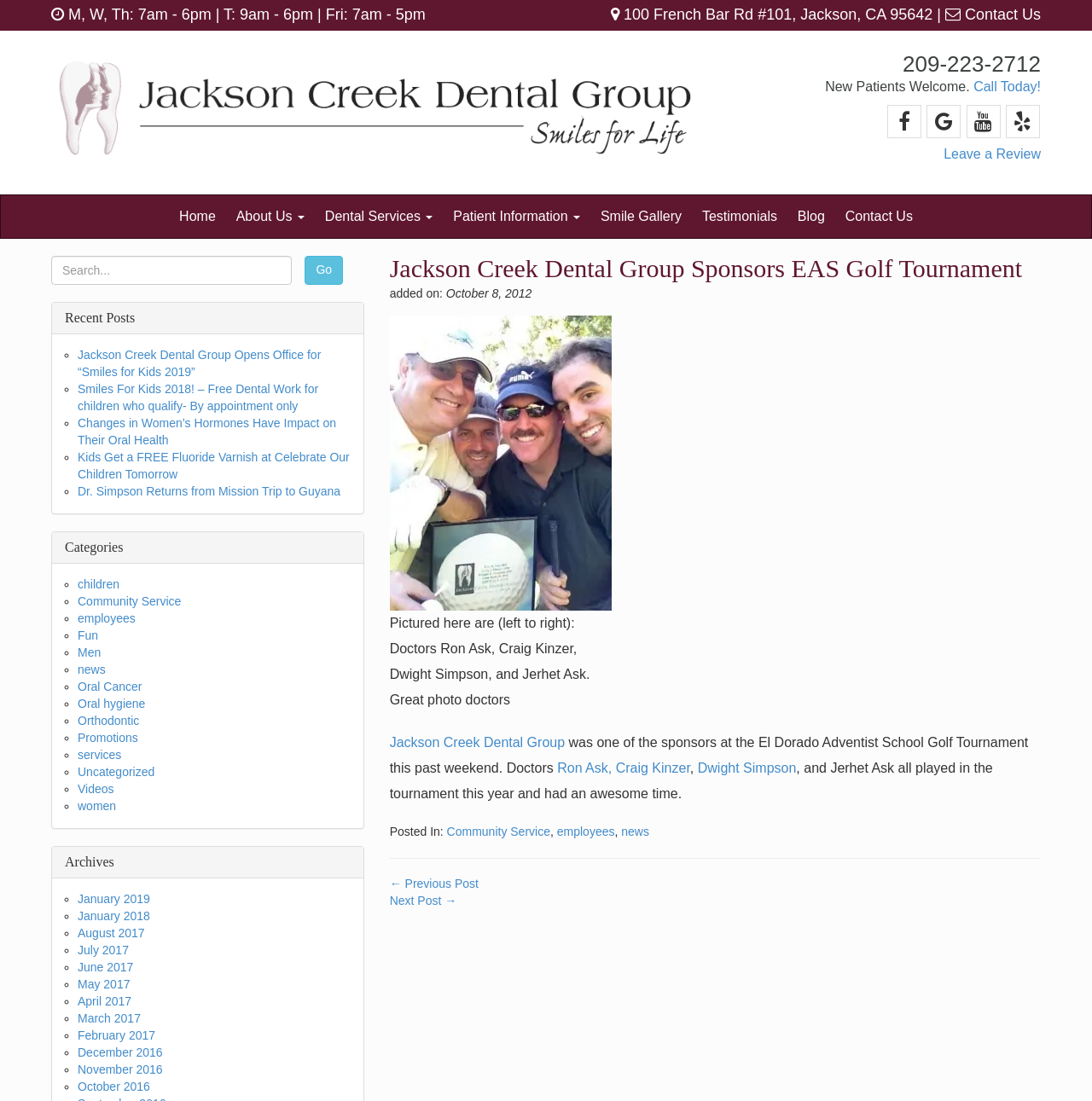Please identify the bounding box coordinates of the element I should click to complete this instruction: 'Click the 'Call Today!' button'. The coordinates should be given as four float numbers between 0 and 1, like this: [left, top, right, bottom].

[0.892, 0.072, 0.953, 0.085]